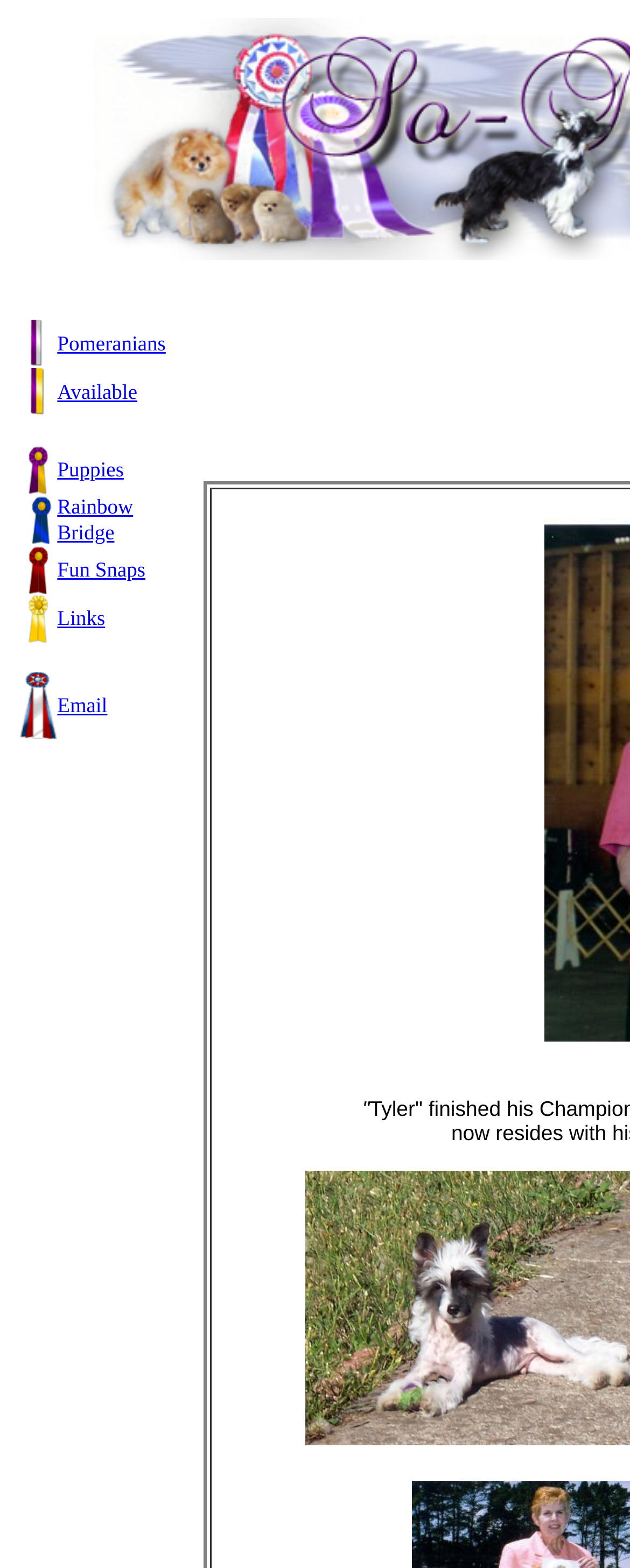Based on the visual content of the image, answer the question thoroughly: What breed of dog is mentioned?

By analyzing the webpage, I found a link with the text 'Pomeranians' in the first row of the table, which suggests that this breed of dog is mentioned on the webpage.